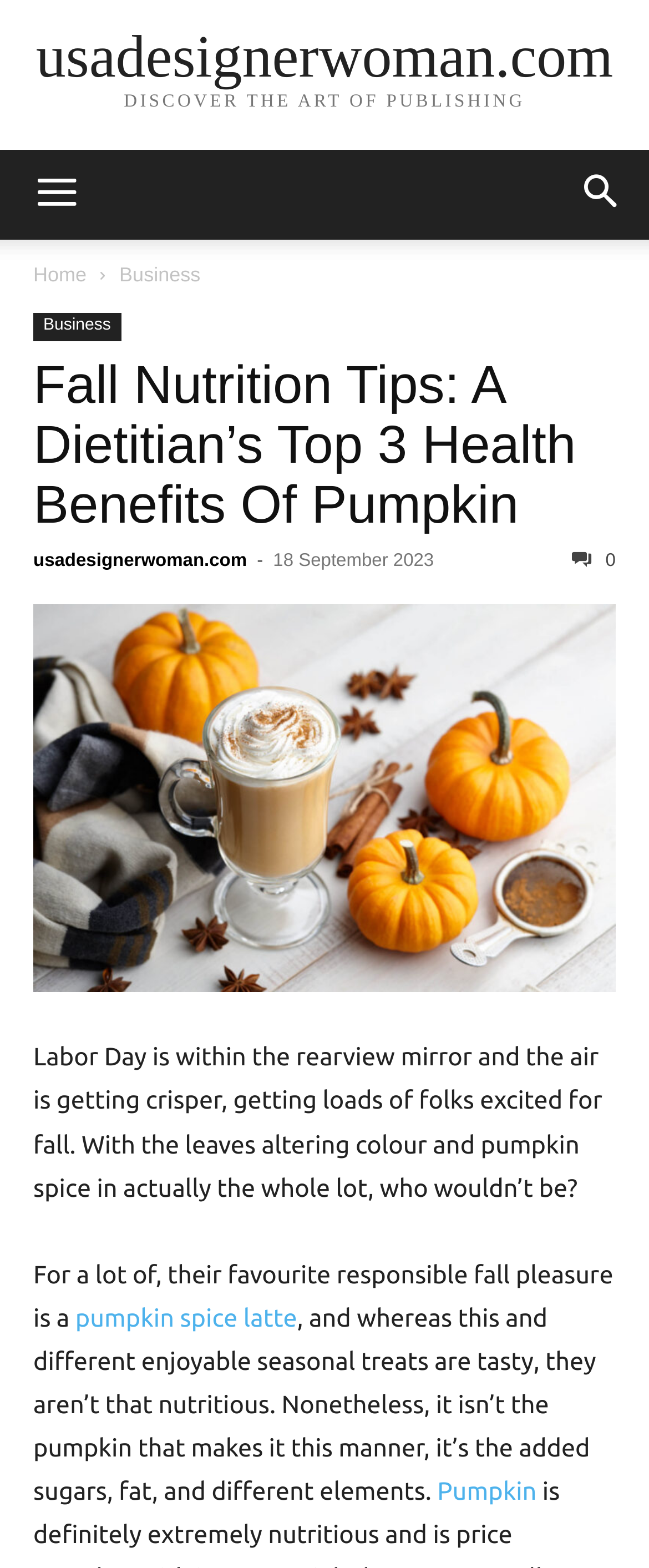Based on the image, give a detailed response to the question: What is the benefit of pumpkin mentioned in the article?

I found the benefit of pumpkin mentioned in the article by reading the main heading, which says 'A Dietitian’s Top 3 Health Benefits Of Pumpkin'.